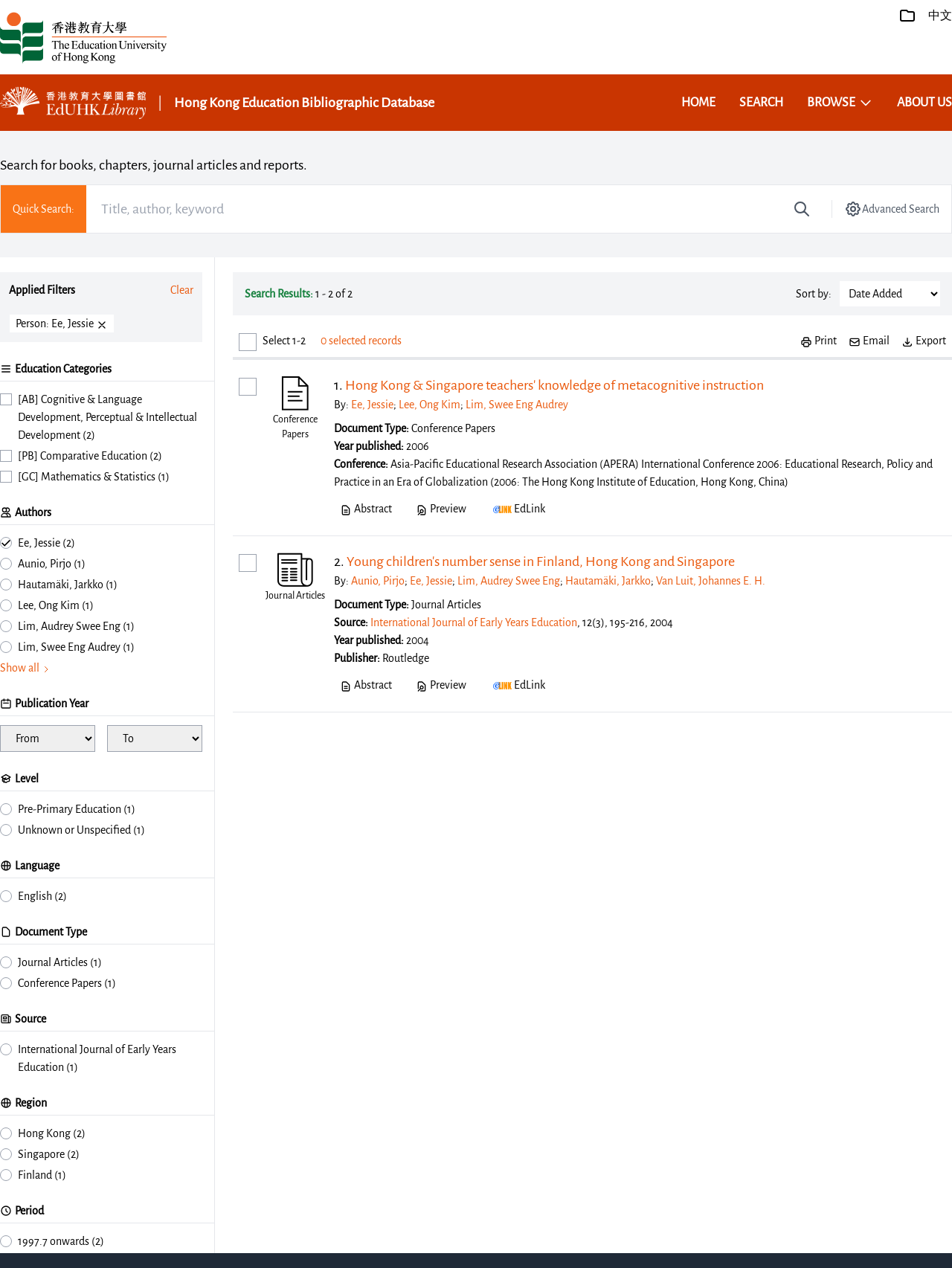Could you find the bounding box coordinates of the clickable area to complete this instruction: "Clear applied filters"?

[0.179, 0.222, 0.203, 0.236]